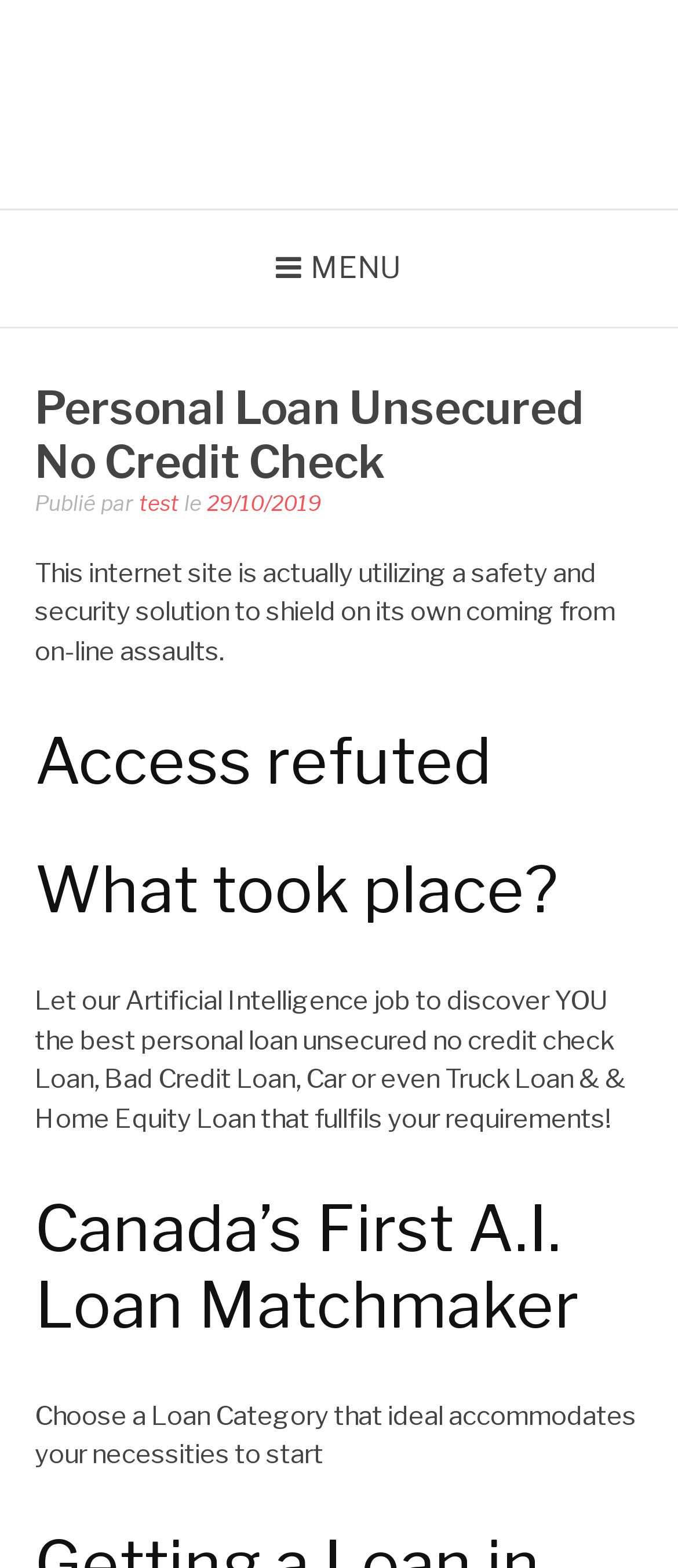Identify the bounding box coordinates for the UI element described as follows: "alt="New Line Technologies"". Ensure the coordinates are four float numbers between 0 and 1, formatted as [left, top, right, bottom].

None